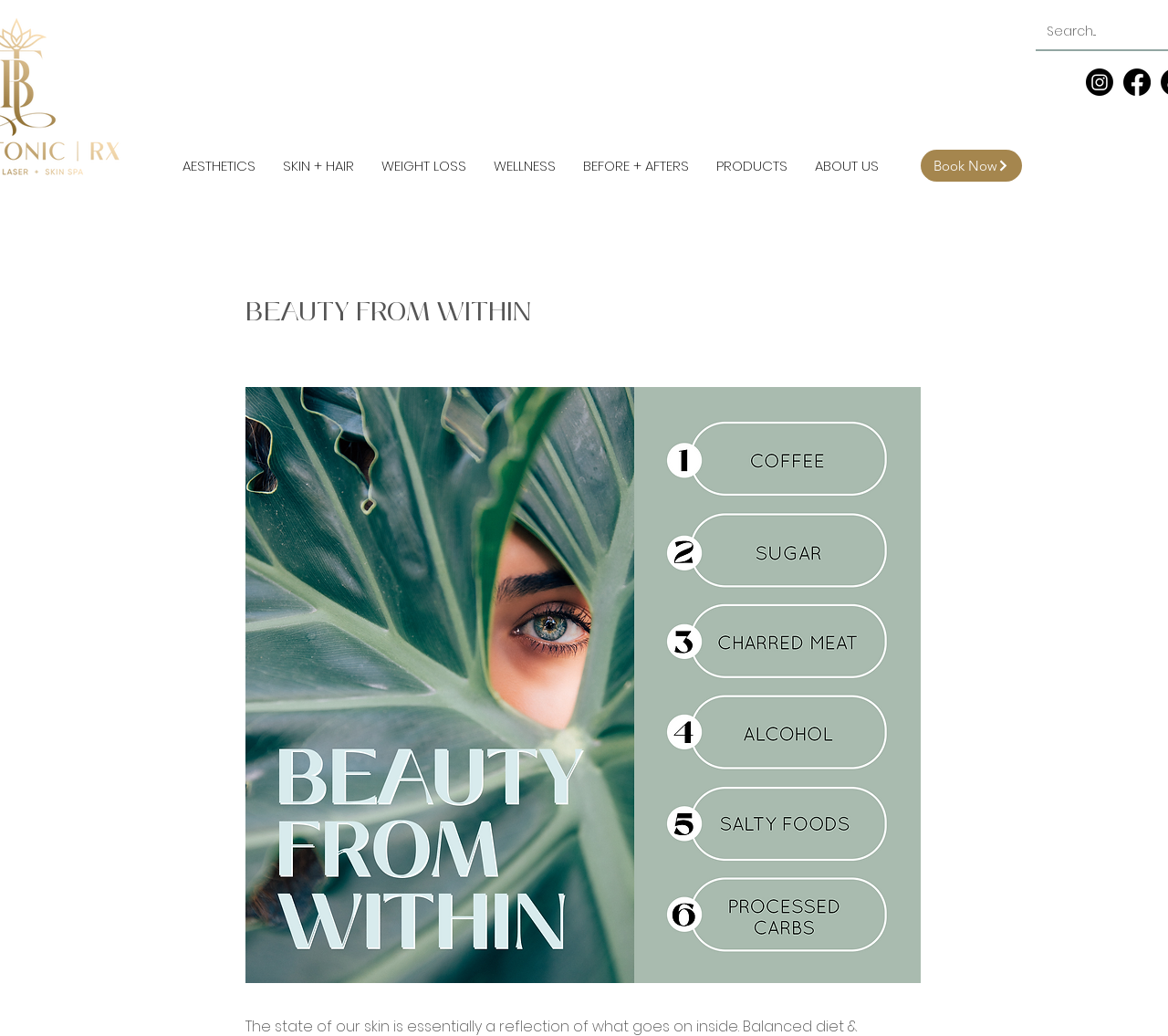Construct a thorough caption encompassing all aspects of the webpage.

The webpage is focused on the concept of "Beauty from Within", emphasizing the importance of a balanced diet, nutrition, exercise, and rest for achieving smooth and radiant skin. 

At the top left of the page, there is a navigation menu labeled "Site" that contains several links, including "AESTHETICS", "SKIN + HAIR", "WEIGHT LOSS", "WELLNESS", "BEFORE + AFTERS", "PRODUCTS", and "ABOUT US". These links are positioned horizontally, with "AESTHETICS" on the left and "ABOUT US" on the right.

To the right of the navigation menu, there is a "Book Now" link, followed by a search box with a placeholder text "Search...". Below the search box, there are two social media links, "Instagram" and "Facebook", each accompanied by its respective icon.

The main content of the page is headed by a large heading "BEAUTY FROM WITHIN", which is positioned near the top center of the page. Below the heading, there is a large button that spans most of the page's width.